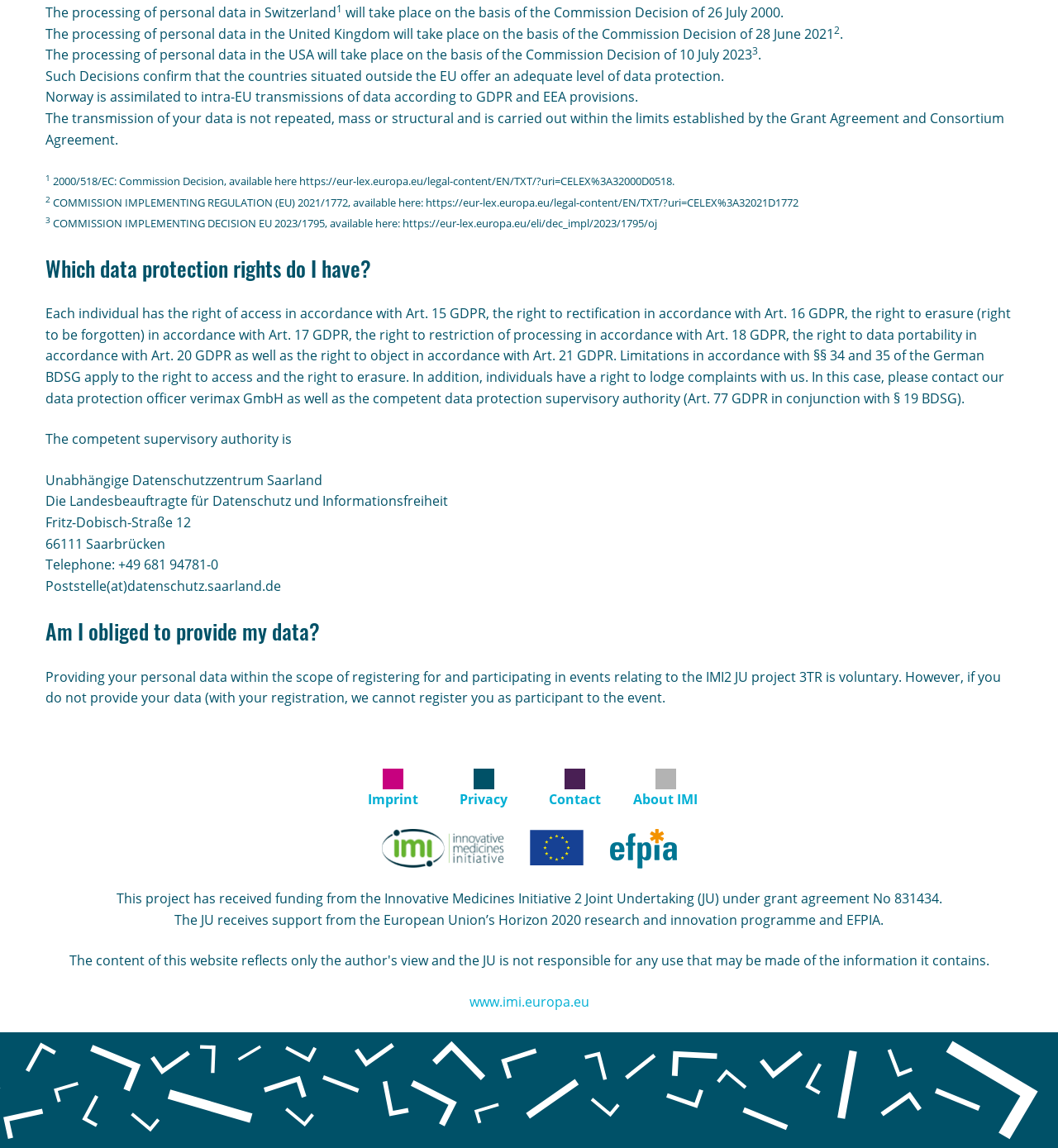From the webpage screenshot, predict the bounding box coordinates (top-left x, top-left y, bottom-right x, bottom-right y) for the UI element described here: Privacy

[0.426, 0.67, 0.488, 0.705]